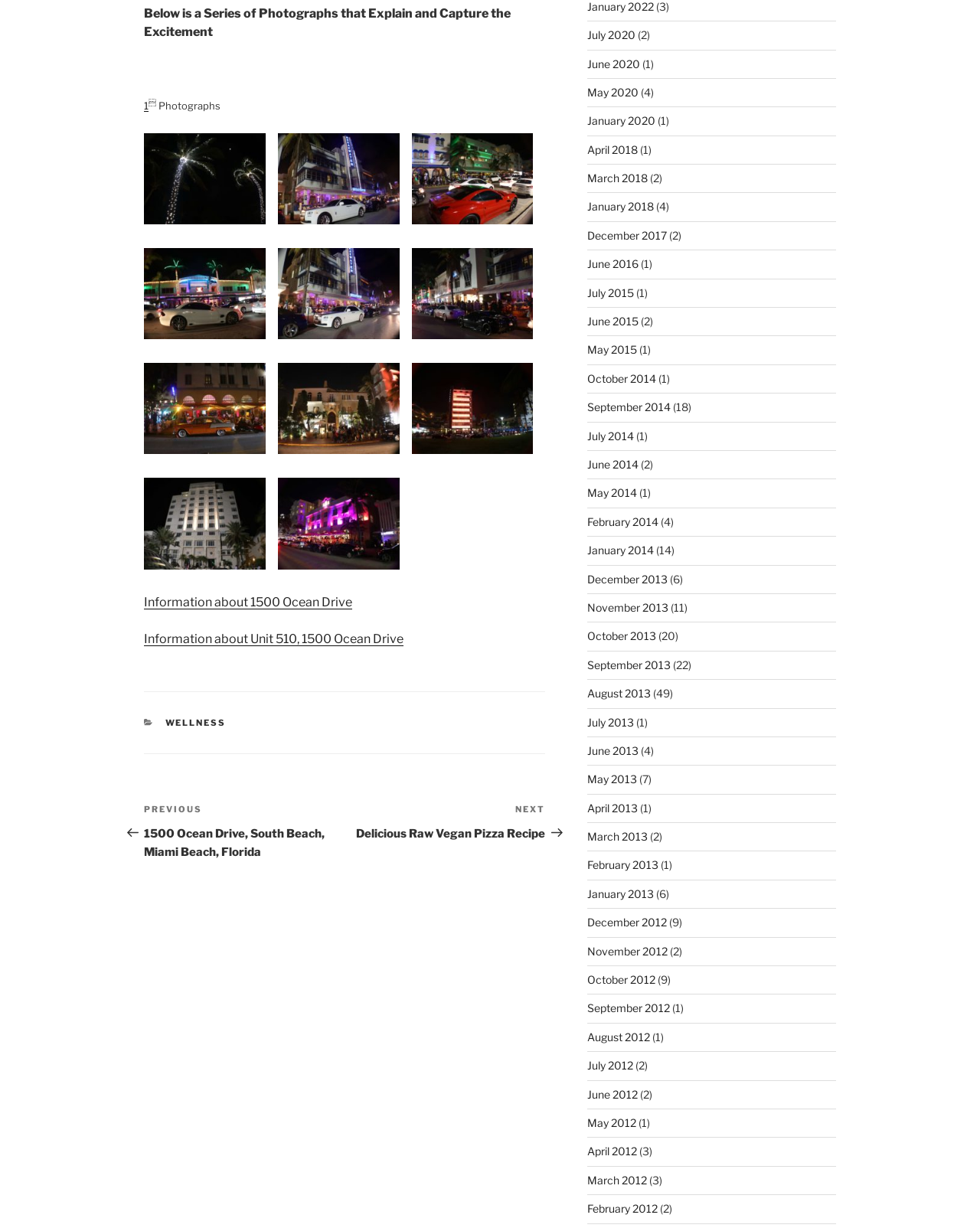How many posts are there in July 2014?
Give a single word or phrase answer based on the content of the image.

1